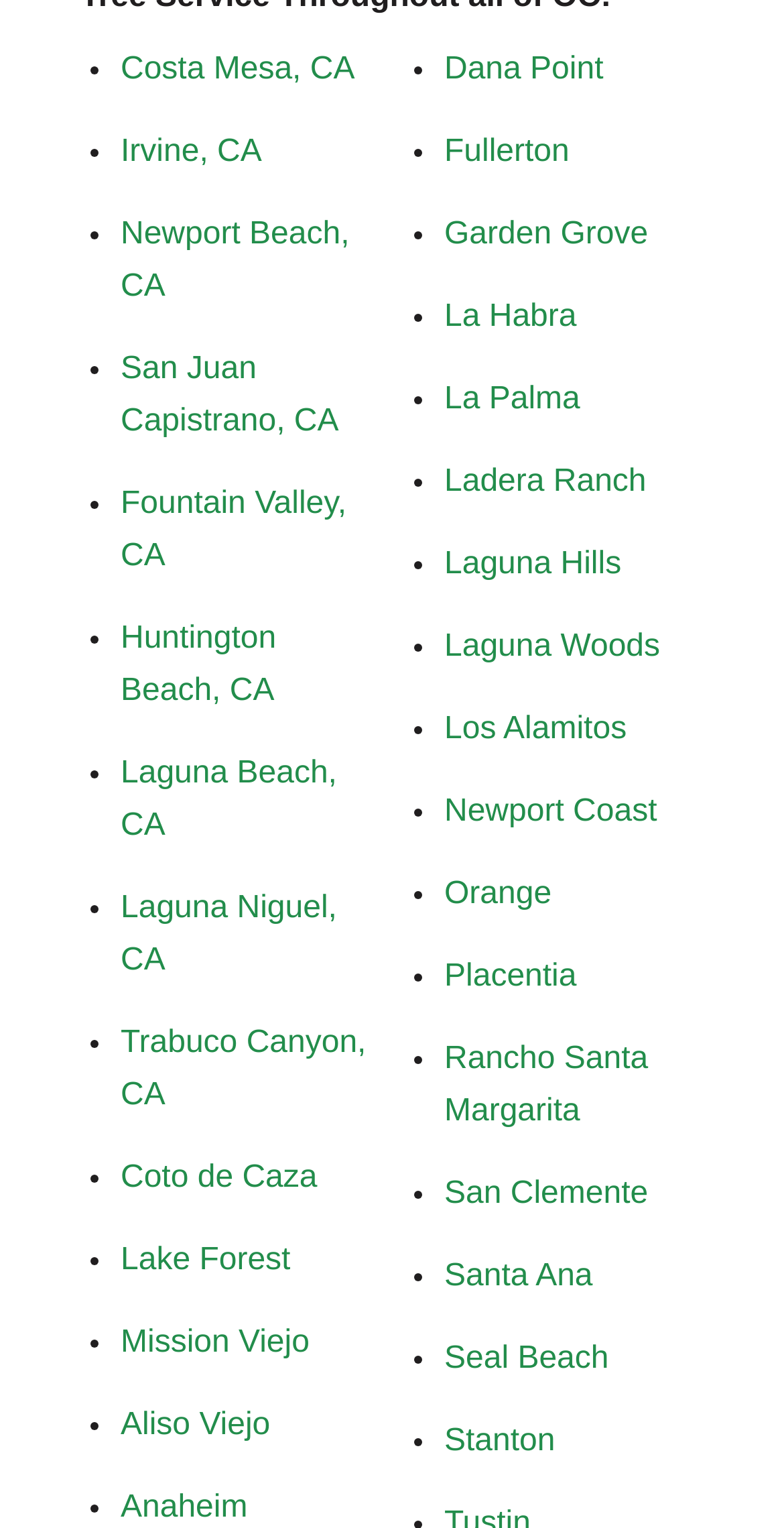Pinpoint the bounding box coordinates of the clickable element needed to complete the instruction: "Go to Dana Point". The coordinates should be provided as four float numbers between 0 and 1: [left, top, right, bottom].

[0.567, 0.034, 0.77, 0.056]